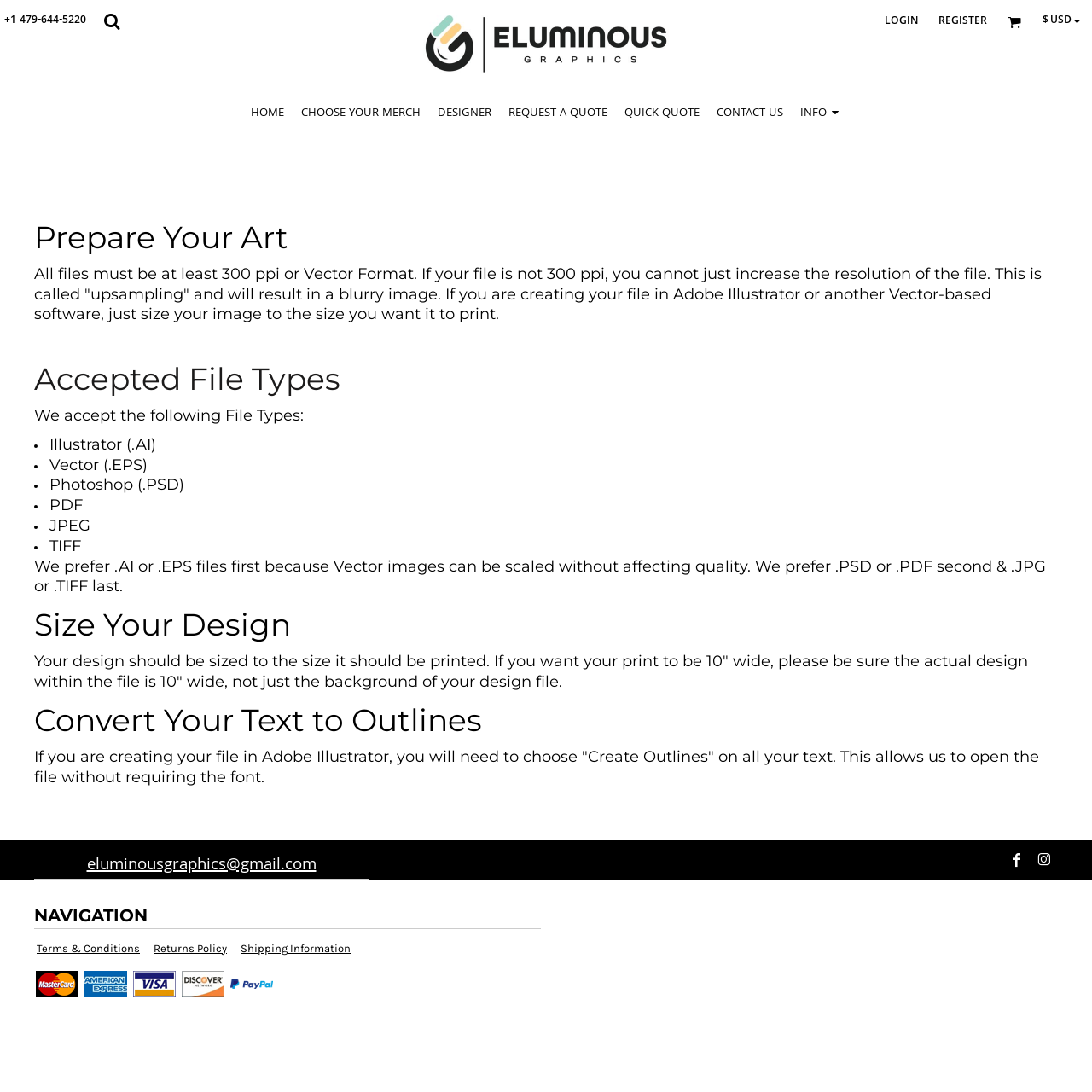What file types are accepted by Eluminous Graphics?
Use the image to give a comprehensive and detailed response to the question.

The accepted file types are listed under the 'Accepted File Types' section on the webpage. They are presented as a list of bullet points, with each file type accompanied by a list marker.